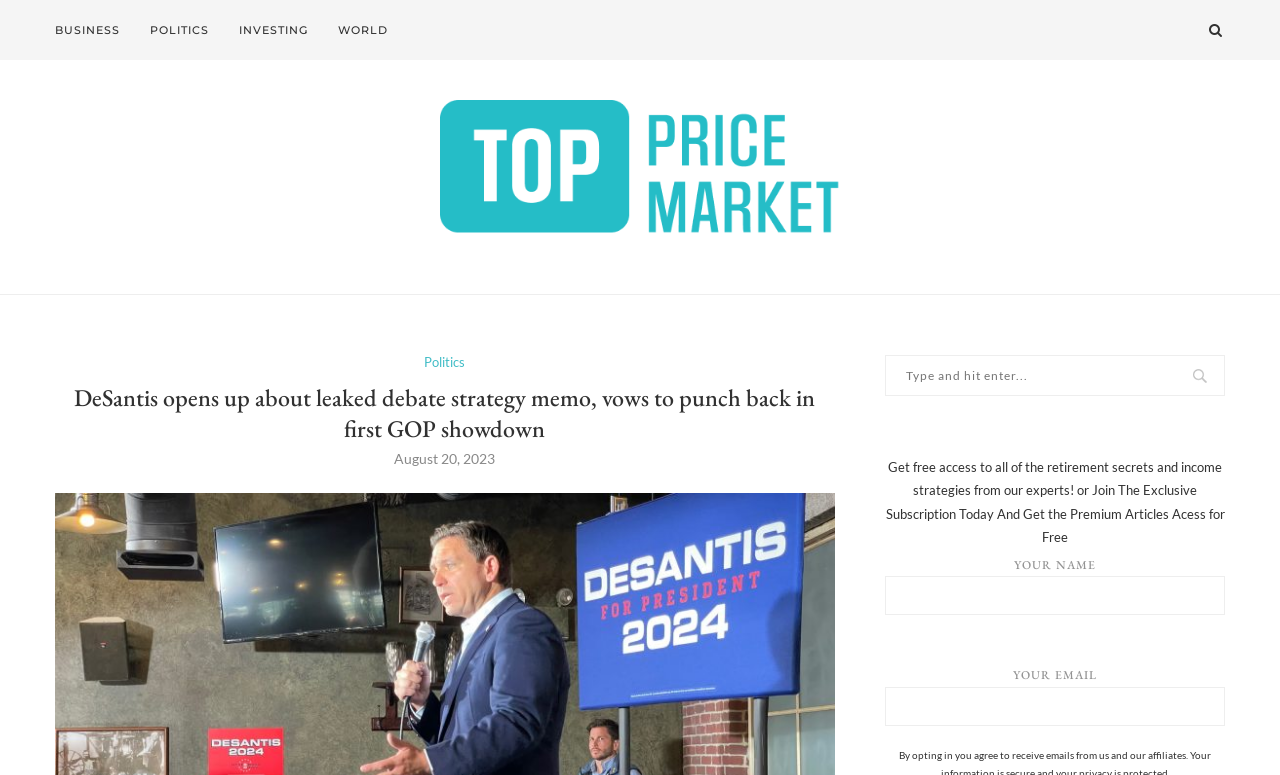What is the name of the website?
Based on the image, please offer an in-depth response to the question.

The name of the website is displayed as a heading on the webpage, and it is also linked as 'Top Price Market' below the main heading. Additionally, there is an image with the same name.